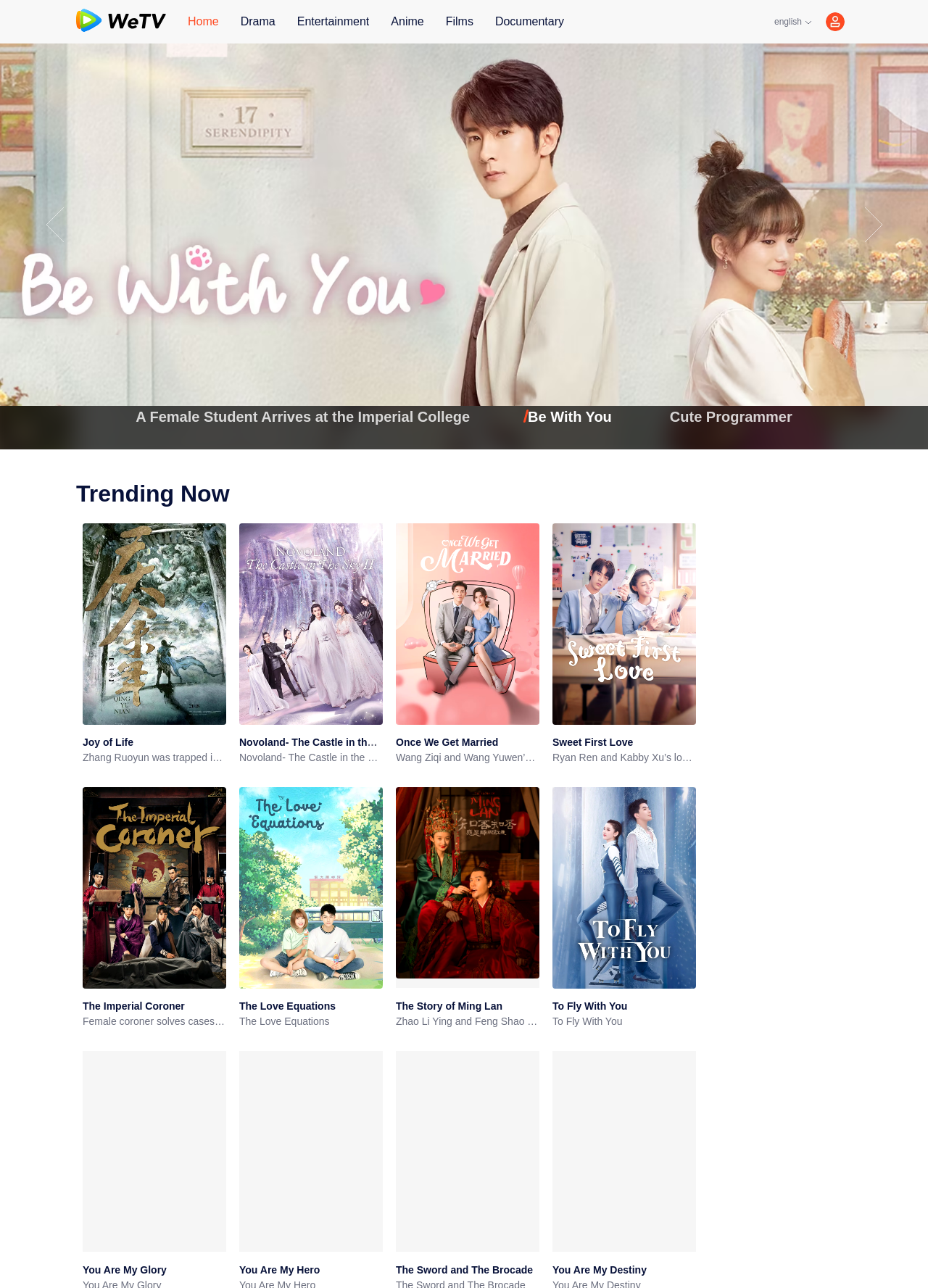Please mark the bounding box coordinates of the area that should be clicked to carry out the instruction: "Explore the 'Entertainment' category".

[0.32, 0.011, 0.398, 0.023]